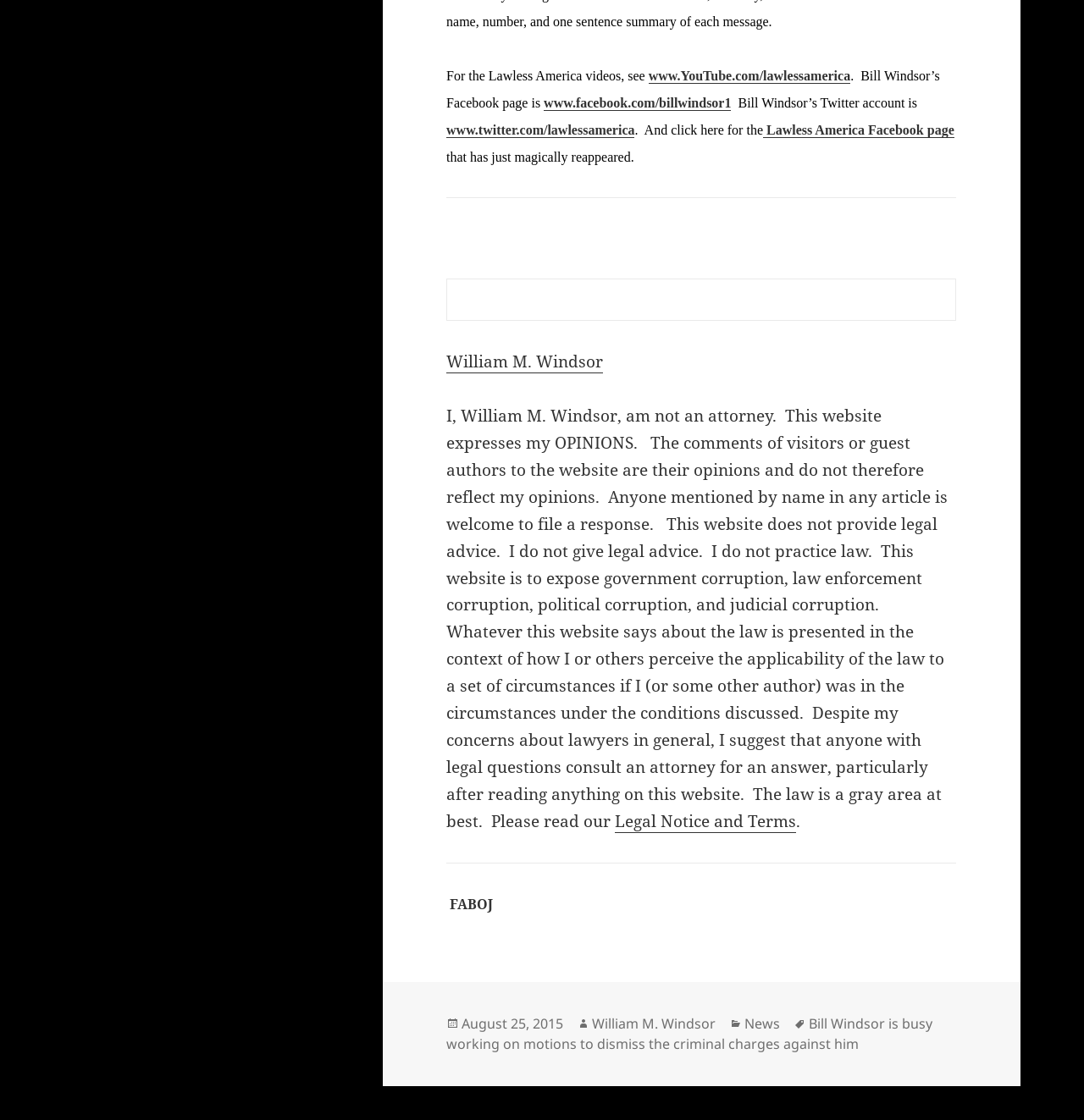Could you determine the bounding box coordinates of the clickable element to complete the instruction: "Click on the link to learn about fraudulent felony indictments discovered in Texas"? Provide the coordinates as four float numbers between 0 and 1, i.e., [left, top, right, bottom].

[0.059, 0.597, 0.216, 0.65]